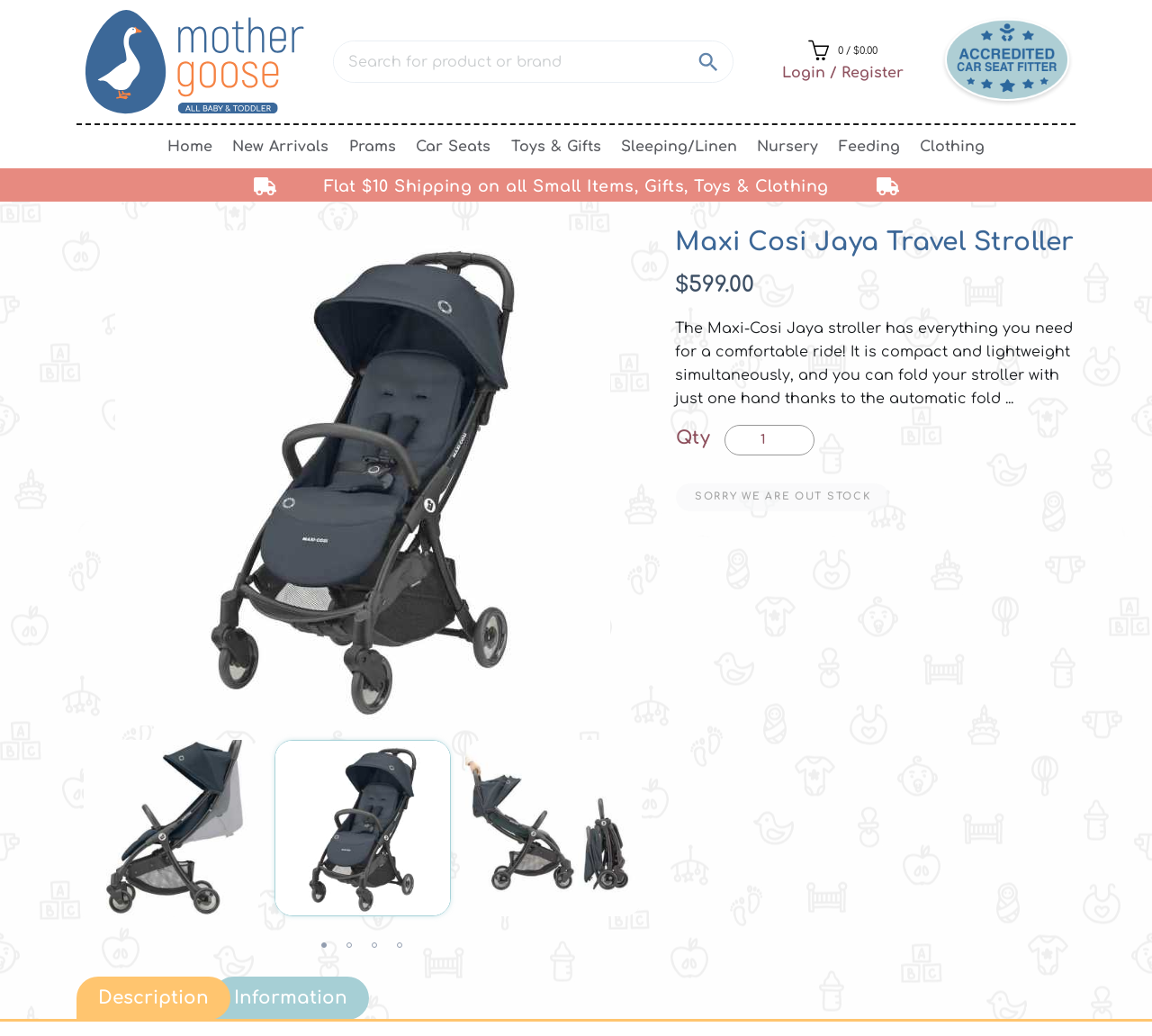Determine the bounding box for the UI element that matches this description: "Login / Register".

[0.679, 0.06, 0.784, 0.082]